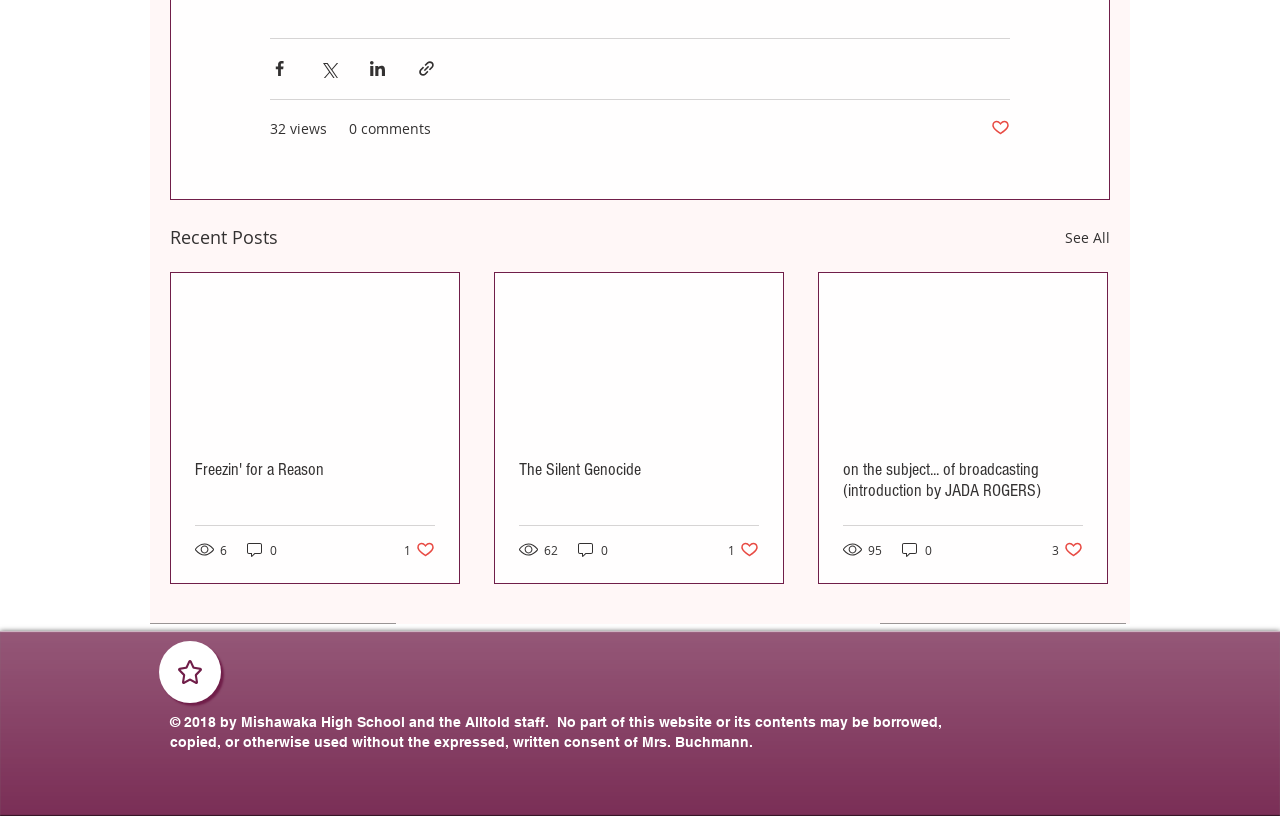Please provide a one-word or phrase answer to the question: 
How many articles are displayed on the webpage?

3